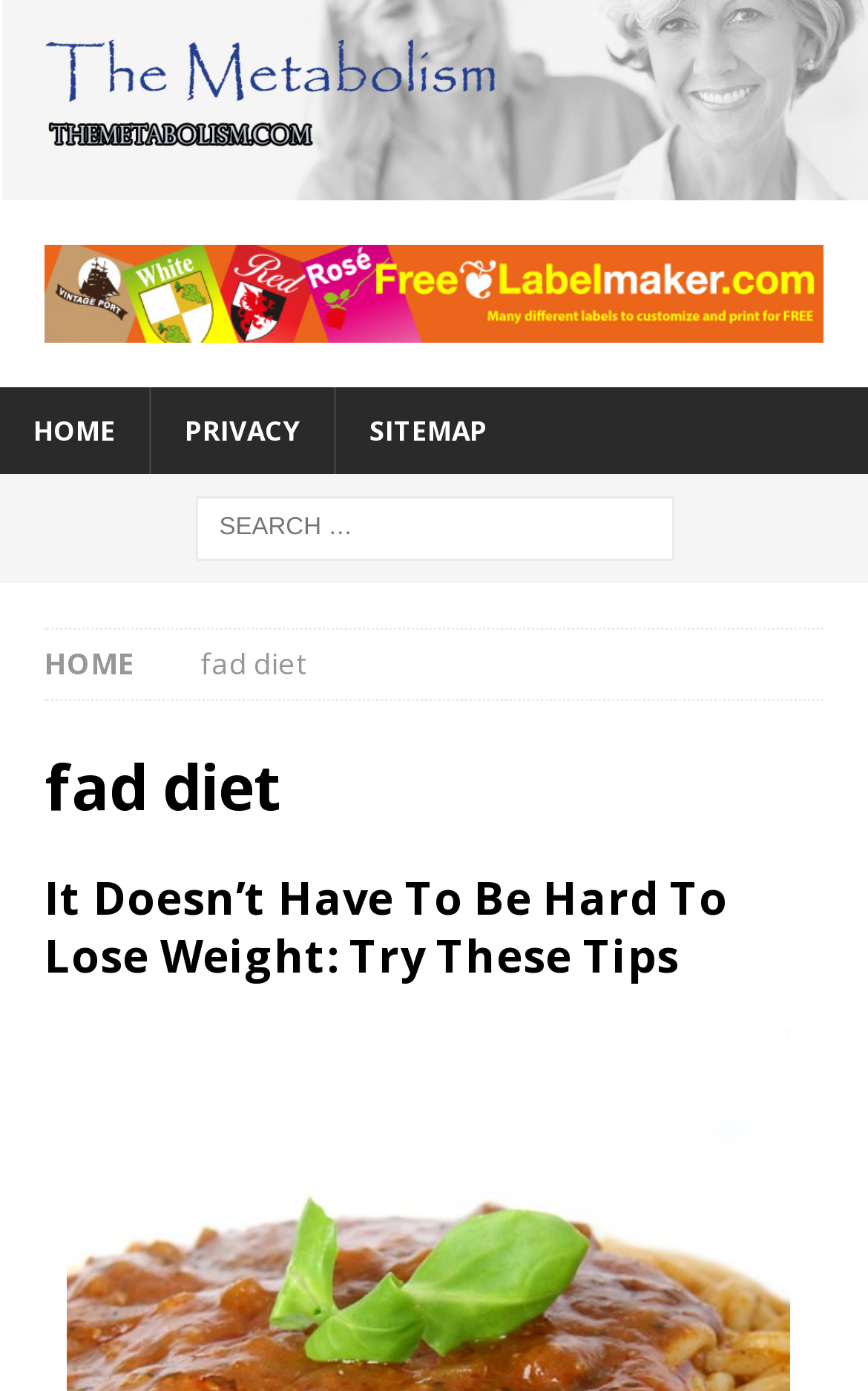Determine the bounding box coordinates of the element that should be clicked to execute the following command: "view It Doesn’t Have To Be Hard To Lose Weight: Try These Tips article".

[0.051, 0.624, 0.838, 0.709]